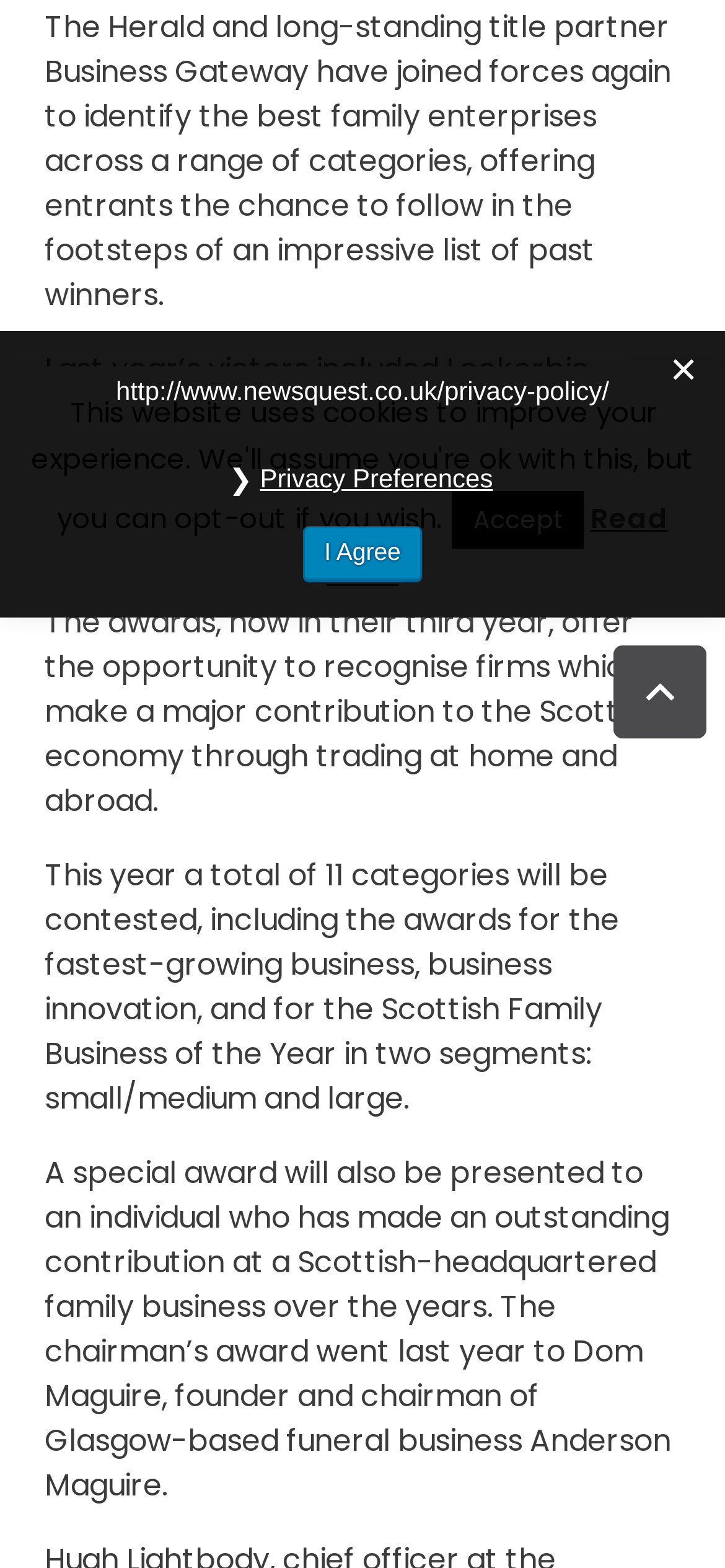Determine the bounding box of the UI component based on this description: "Privacy Preferences". The bounding box coordinates should be four float values between 0 and 1, i.e., [left, top, right, bottom].

[0.333, 0.287, 0.705, 0.324]